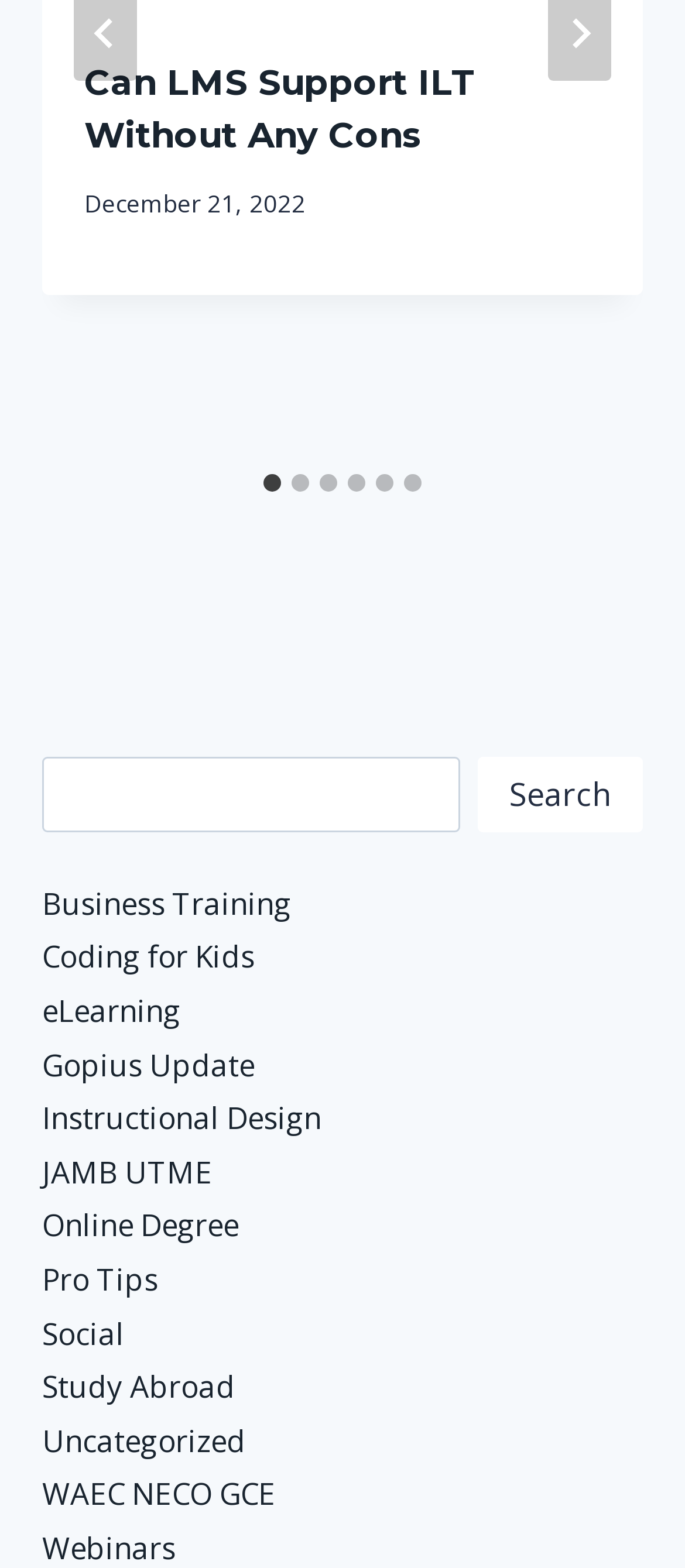How many categories are listed on the page?
Based on the screenshot, answer the question with a single word or phrase.

14